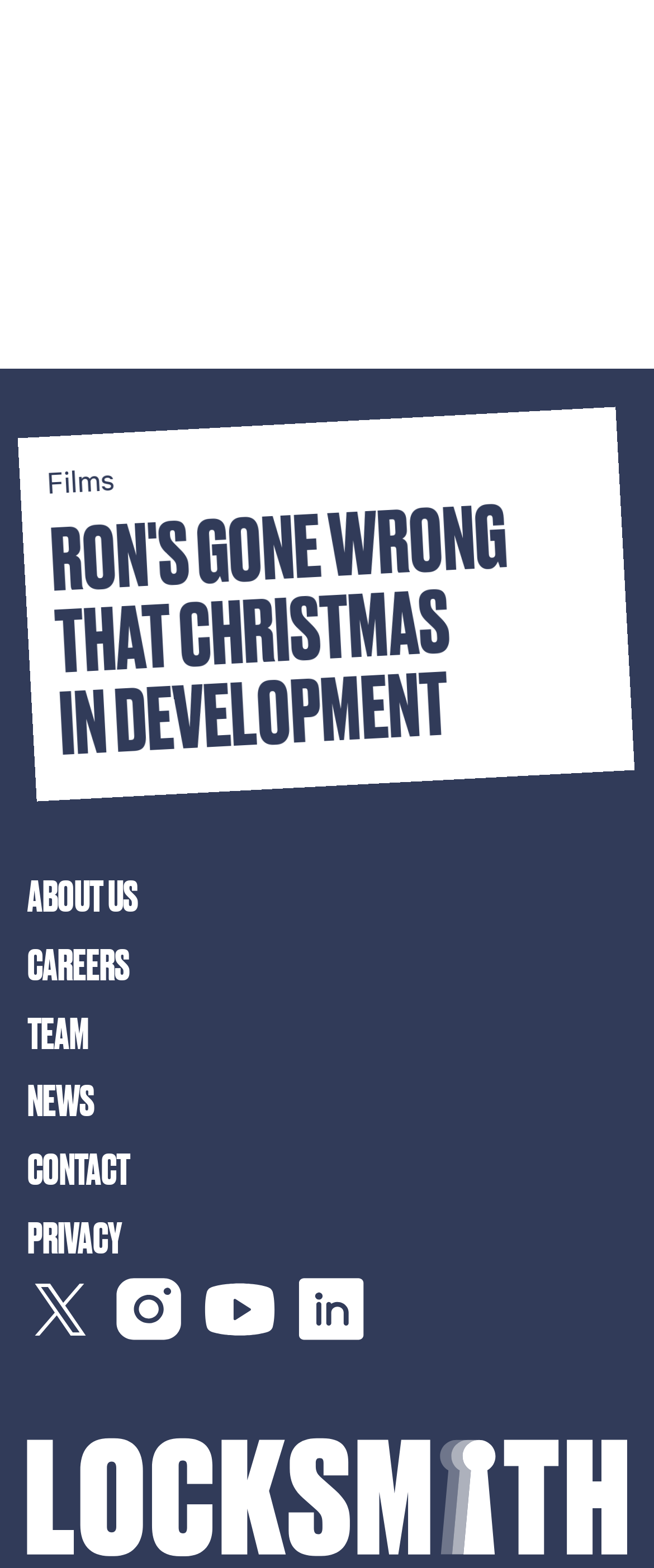Can you specify the bounding box coordinates of the area that needs to be clicked to fulfill the following instruction: "learn more about RON'S GONE WRONG"?

[0.076, 0.318, 0.915, 0.38]